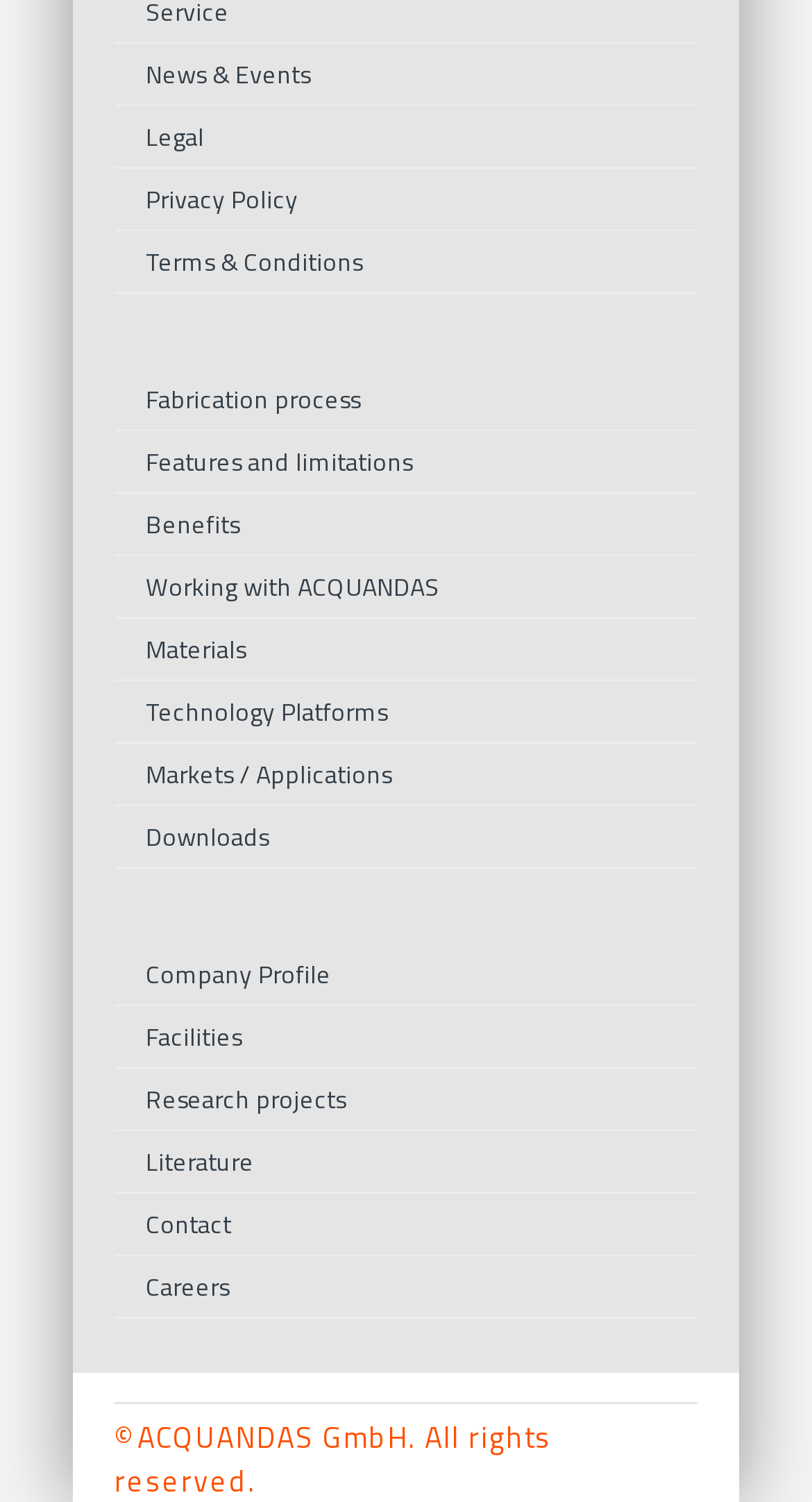Answer this question in one word or a short phrase: What is the topic of the 'Fabrication process' link?

Fabrication process